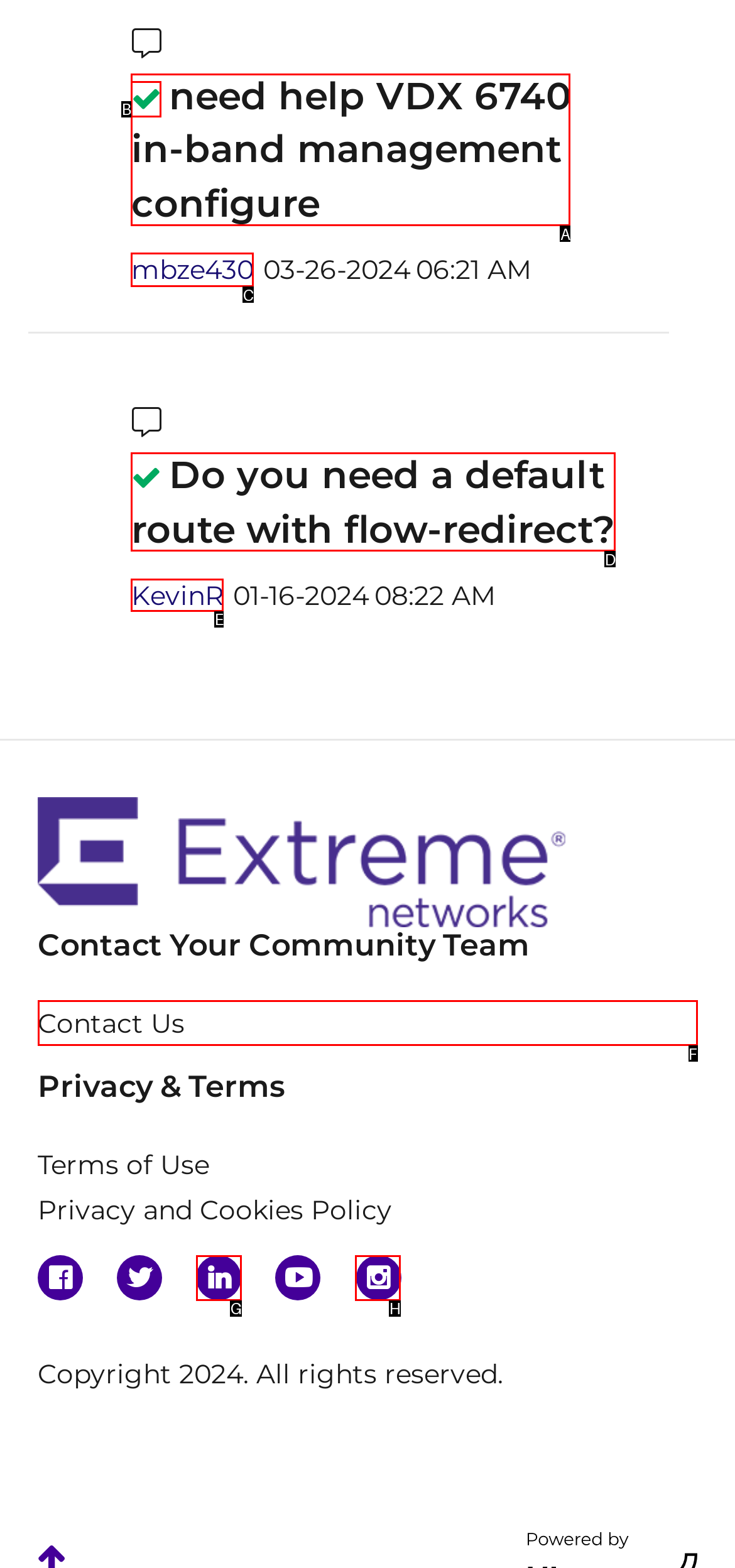To achieve the task: View the profile of KevinR, which HTML element do you need to click?
Respond with the letter of the correct option from the given choices.

E